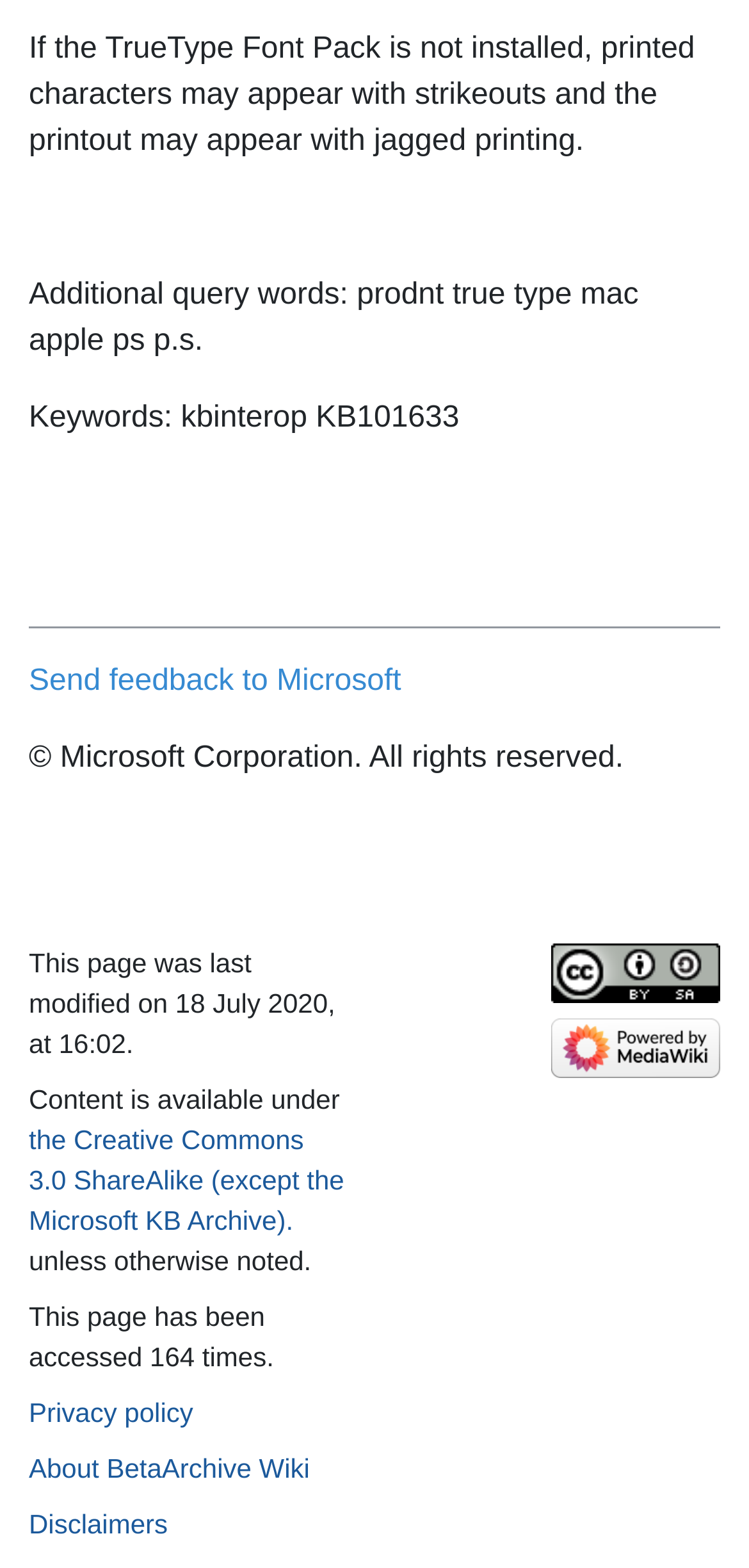How many times has this page been accessed?
Provide a detailed answer to the question, using the image to inform your response.

I found the access count of this page by looking at the StaticText element that says 'This page has been accessed 164 times.'